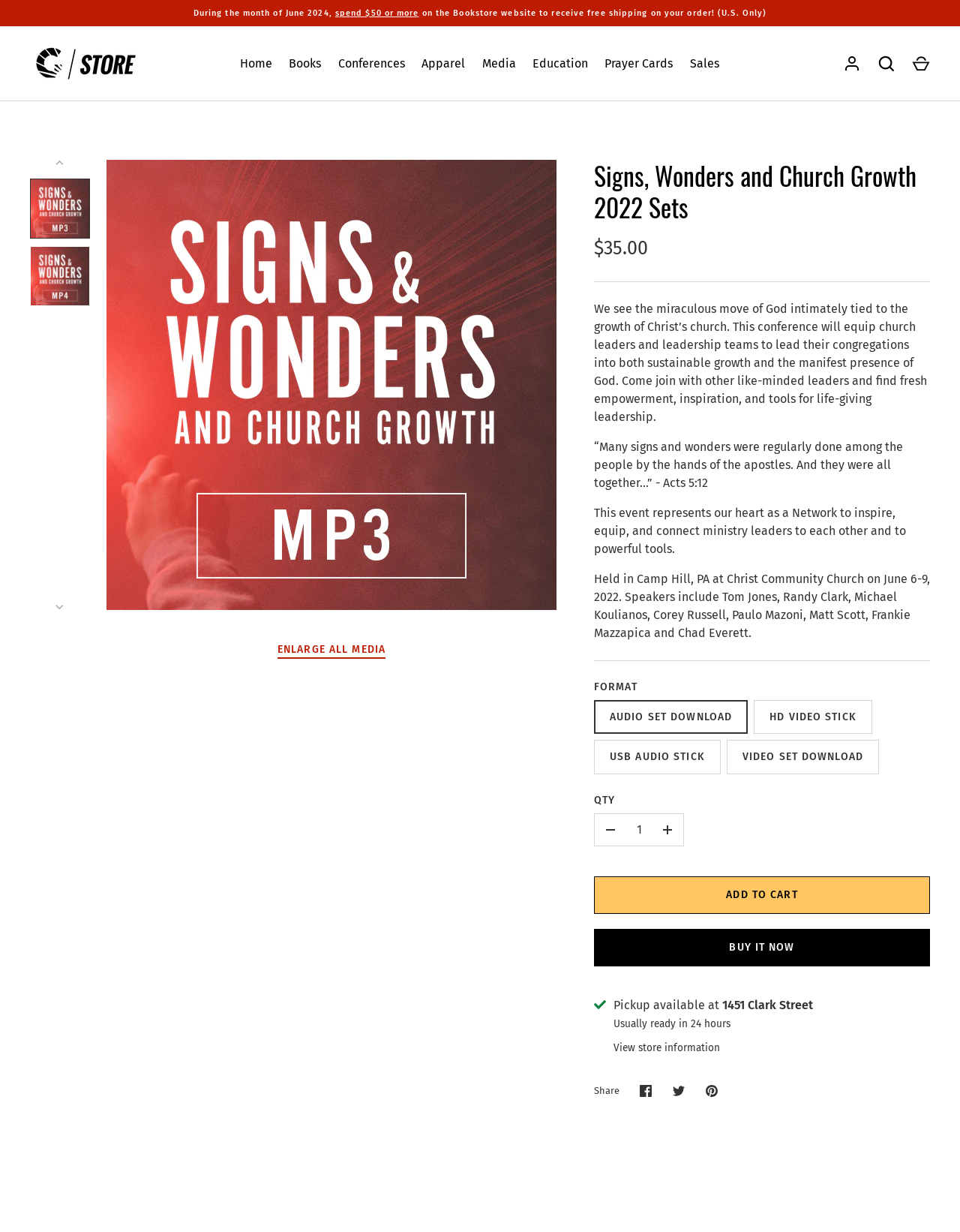What is the location of the event 'Signs, Wonders and Church Growth 2022'?
Offer a detailed and full explanation in response to the question.

The location is mentioned in the static text, which states 'Held in Camp Hill, PA at Christ Community Church on June 6-9, 2022'.